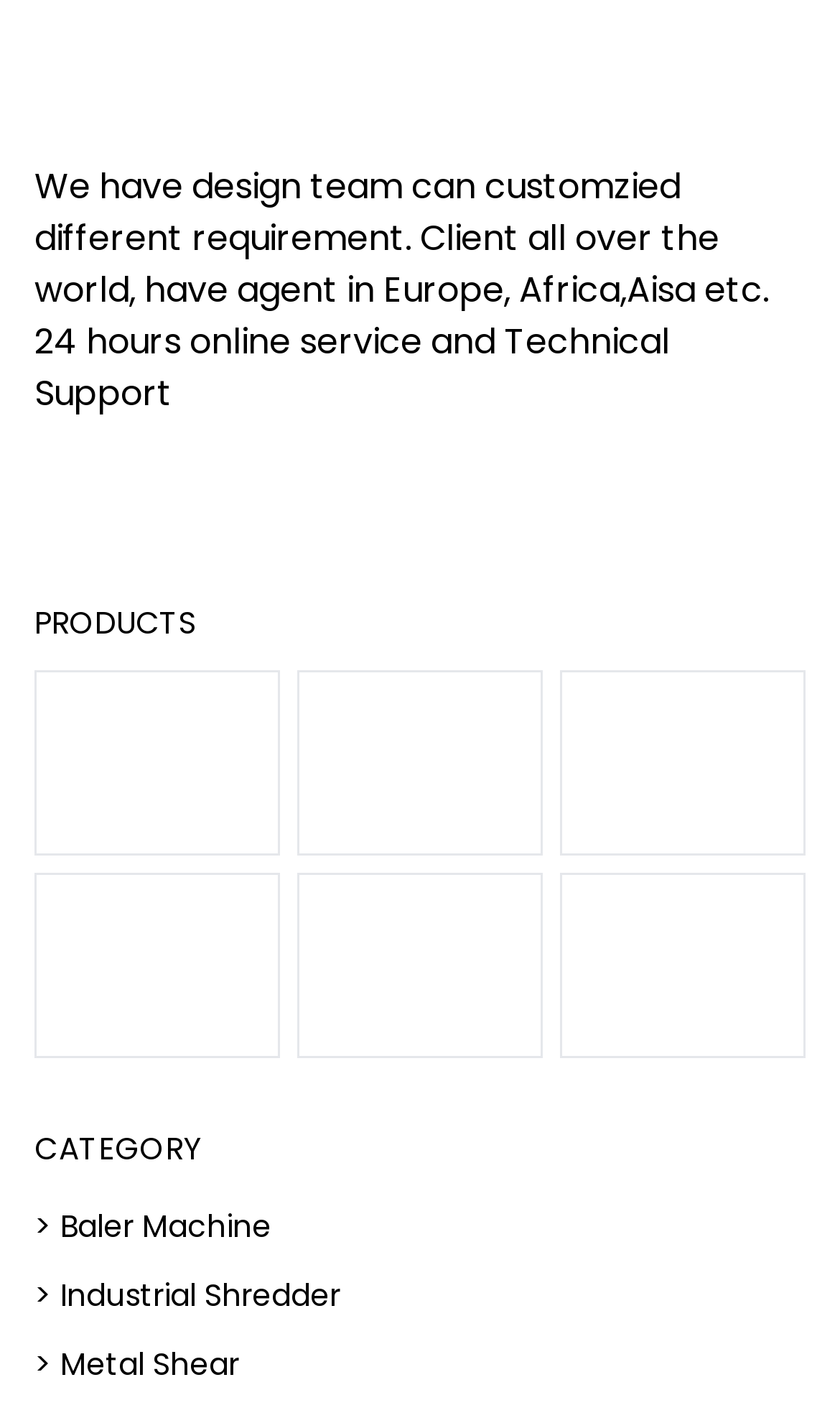Specify the bounding box coordinates of the element's area that should be clicked to execute the given instruction: "explore Baler Machine". The coordinates should be four float numbers between 0 and 1, i.e., [left, top, right, bottom].

[0.041, 0.849, 0.323, 0.88]